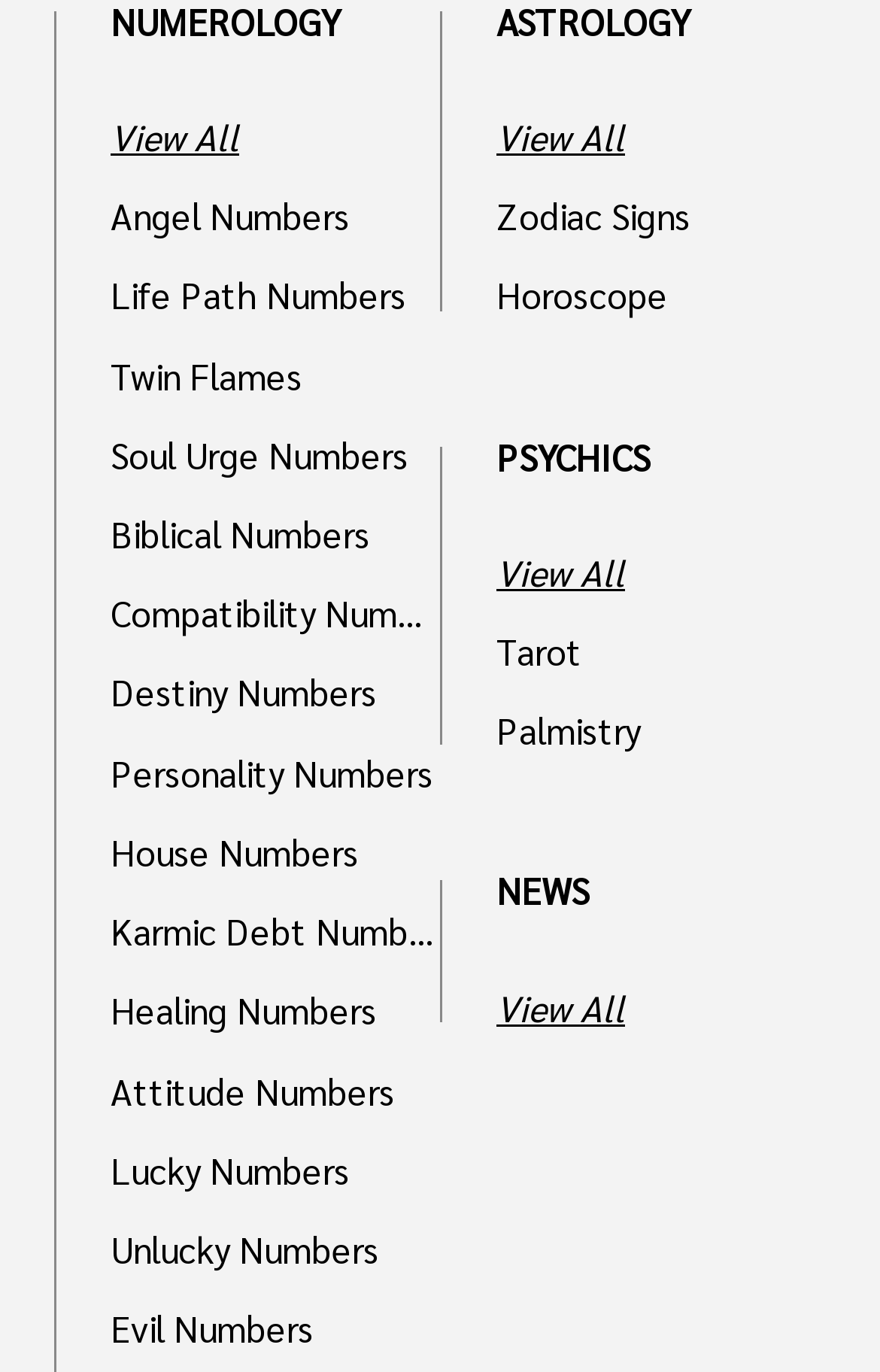Please specify the bounding box coordinates of the clickable region to carry out the following instruction: "Click on NUMEROLOGY". The coordinates should be four float numbers between 0 and 1, in the format [left, top, right, bottom].

[0.126, 0.008, 0.5, 0.026]